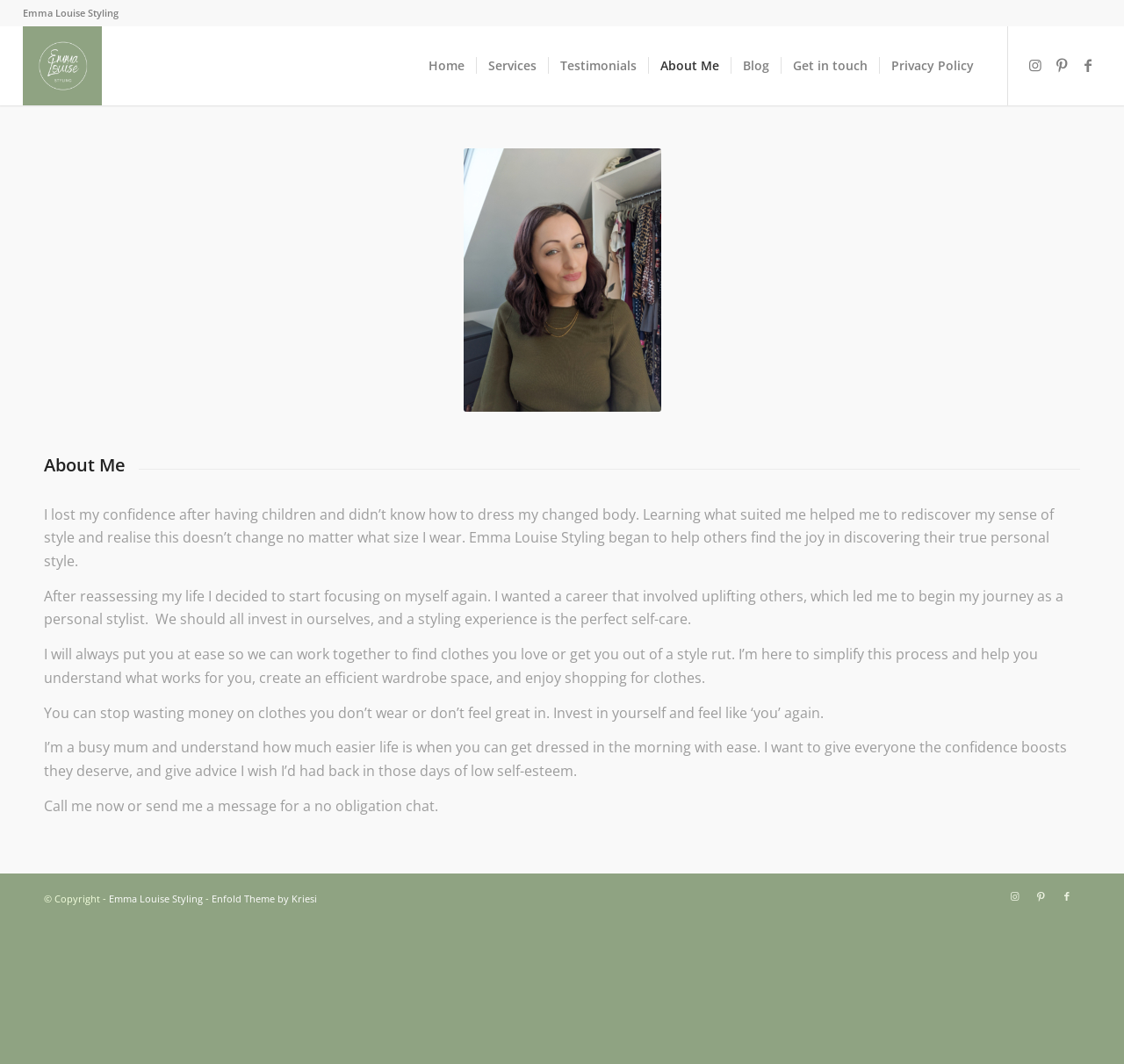How many social media links are there?
Answer the question with a single word or phrase, referring to the image.

6